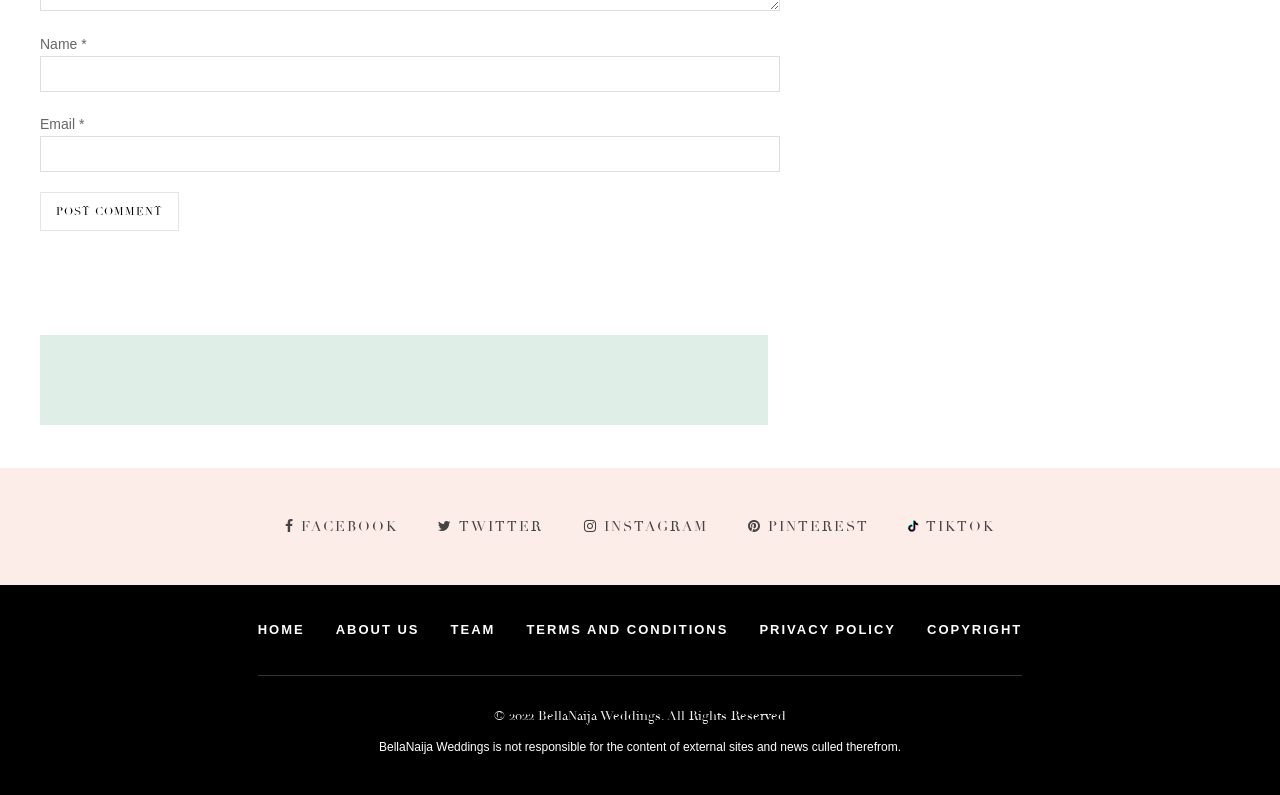Please find the bounding box coordinates of the element's region to be clicked to carry out this instruction: "Read the article about girlsdateforfree cs review".

None